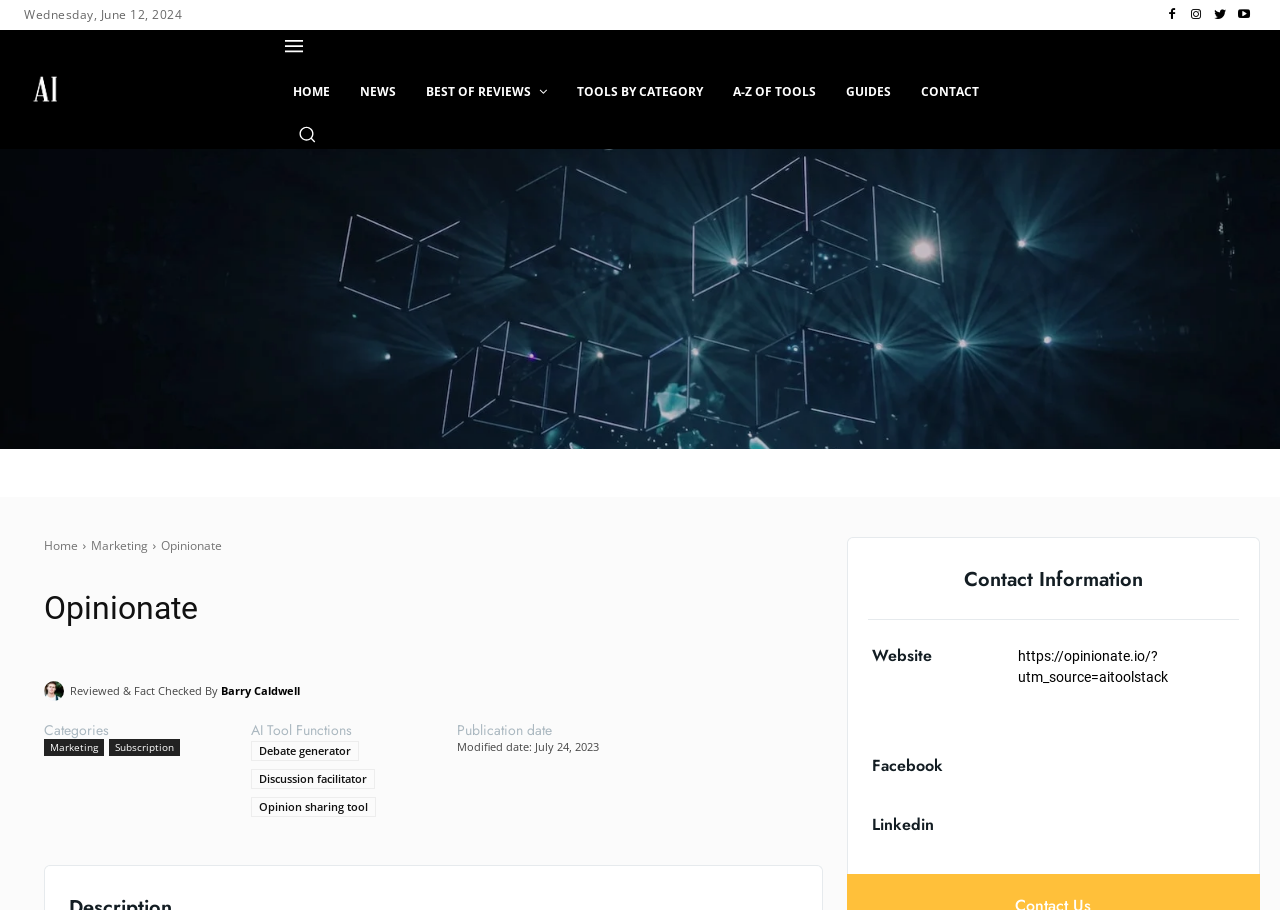Please locate the bounding box coordinates of the region I need to click to follow this instruction: "Visit the NEWS page".

[0.27, 0.068, 0.321, 0.134]